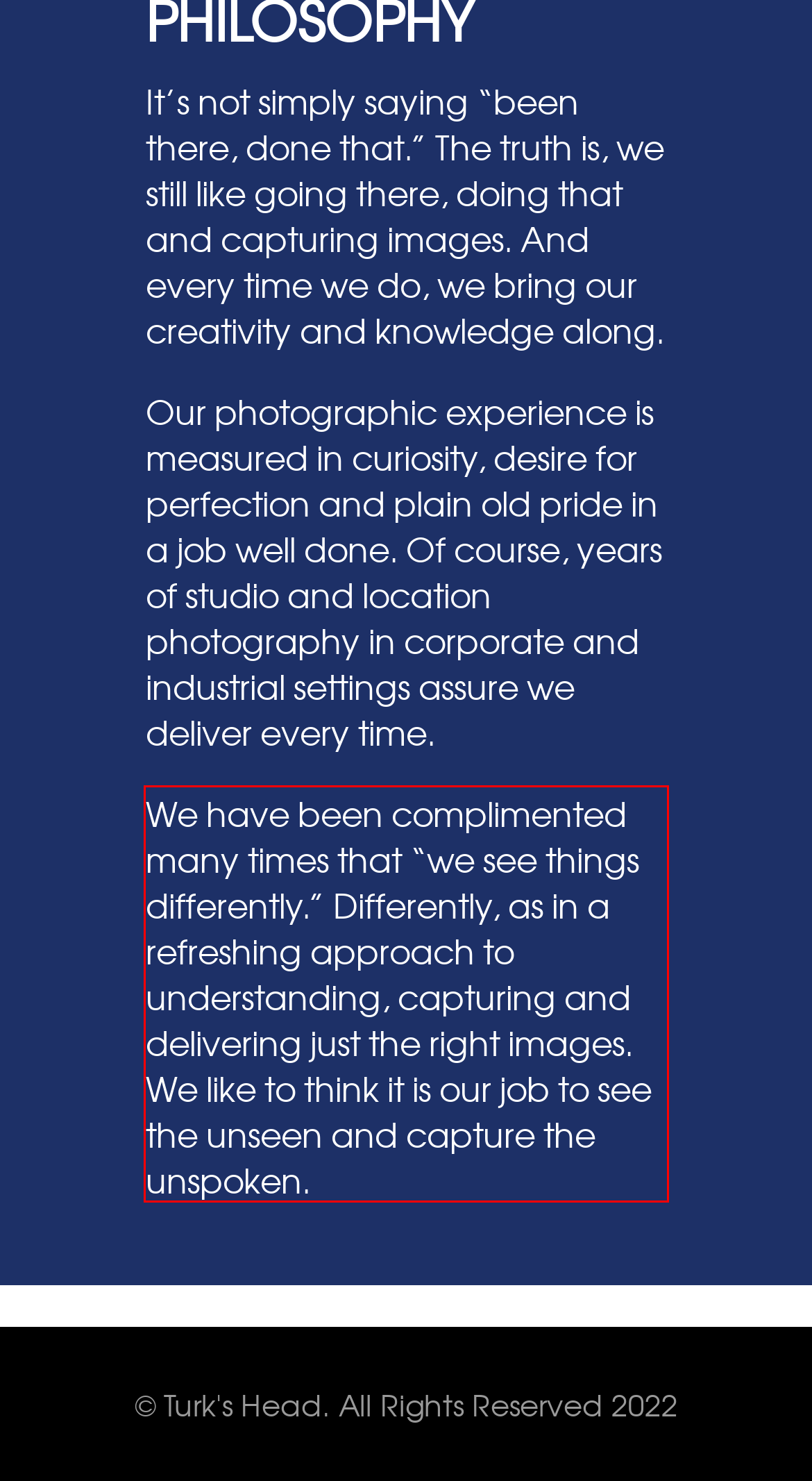Analyze the red bounding box in the provided webpage screenshot and generate the text content contained within.

We have been complimented many times that “we see things differently.” Differently, as in a refreshing approach to understanding, capturing and delivering just the right images. We like to think it is our job to see the unseen and capture the unspoken.